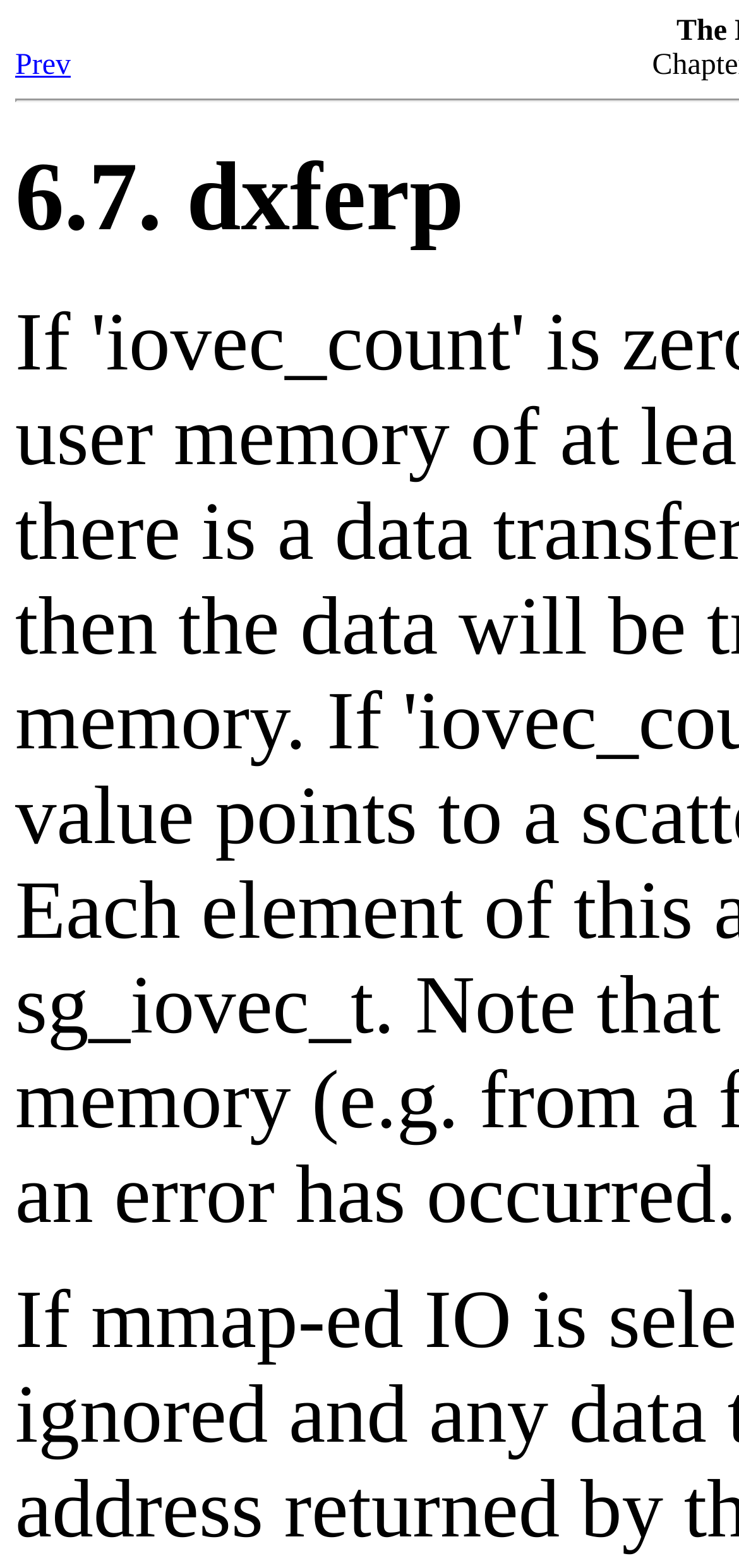Using the description: "Prev", determine the UI element's bounding box coordinates. Ensure the coordinates are in the format of four float numbers between 0 and 1, i.e., [left, top, right, bottom].

[0.021, 0.031, 0.096, 0.052]